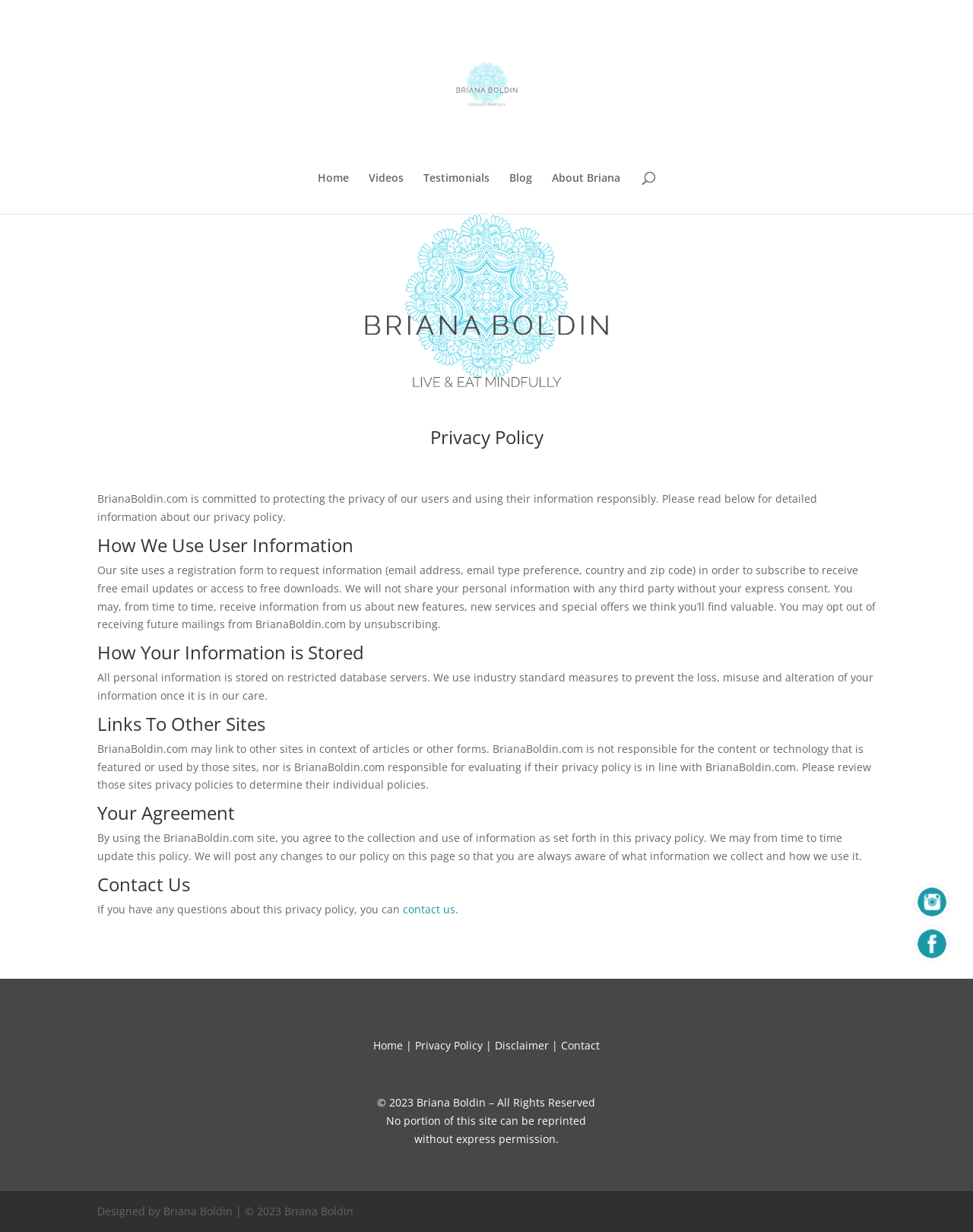Specify the bounding box coordinates for the region that must be clicked to perform the given instruction: "Click the 'About Briana' link".

[0.567, 0.14, 0.638, 0.173]